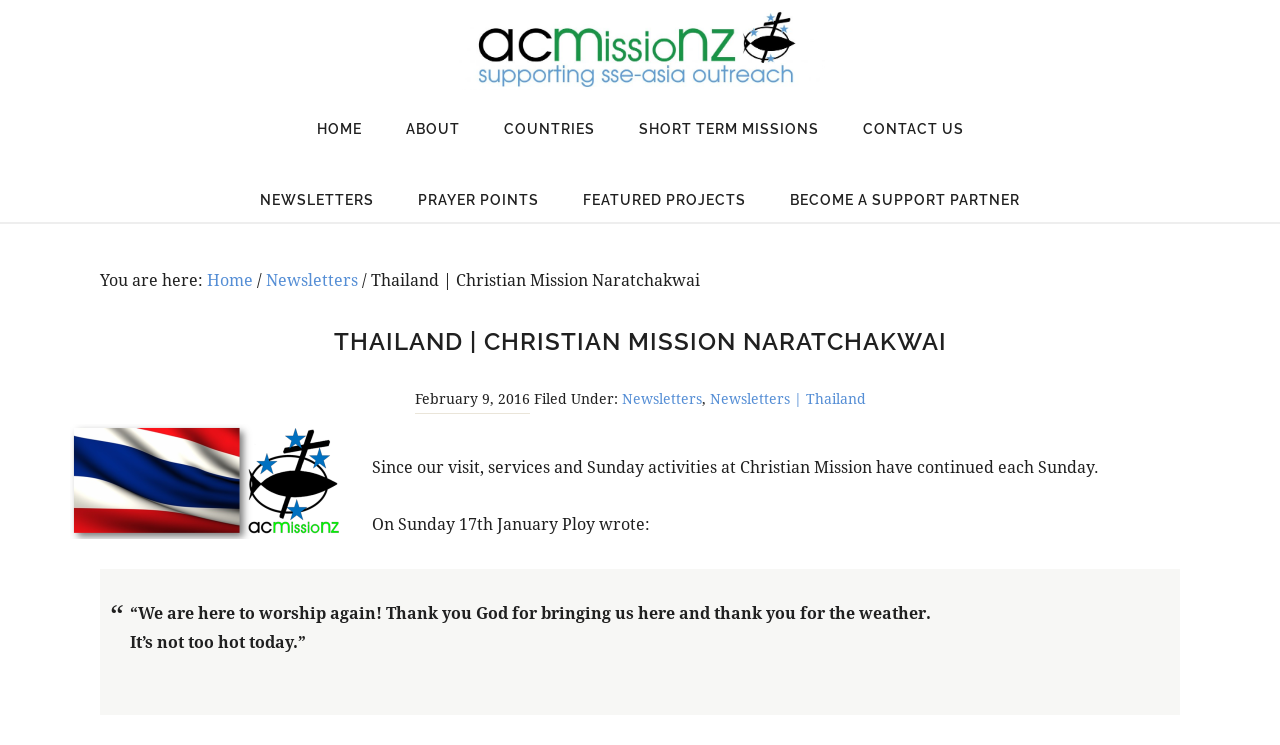Kindly determine the bounding box coordinates for the area that needs to be clicked to execute this instruction: "Visit DIDITRA homepage".

None